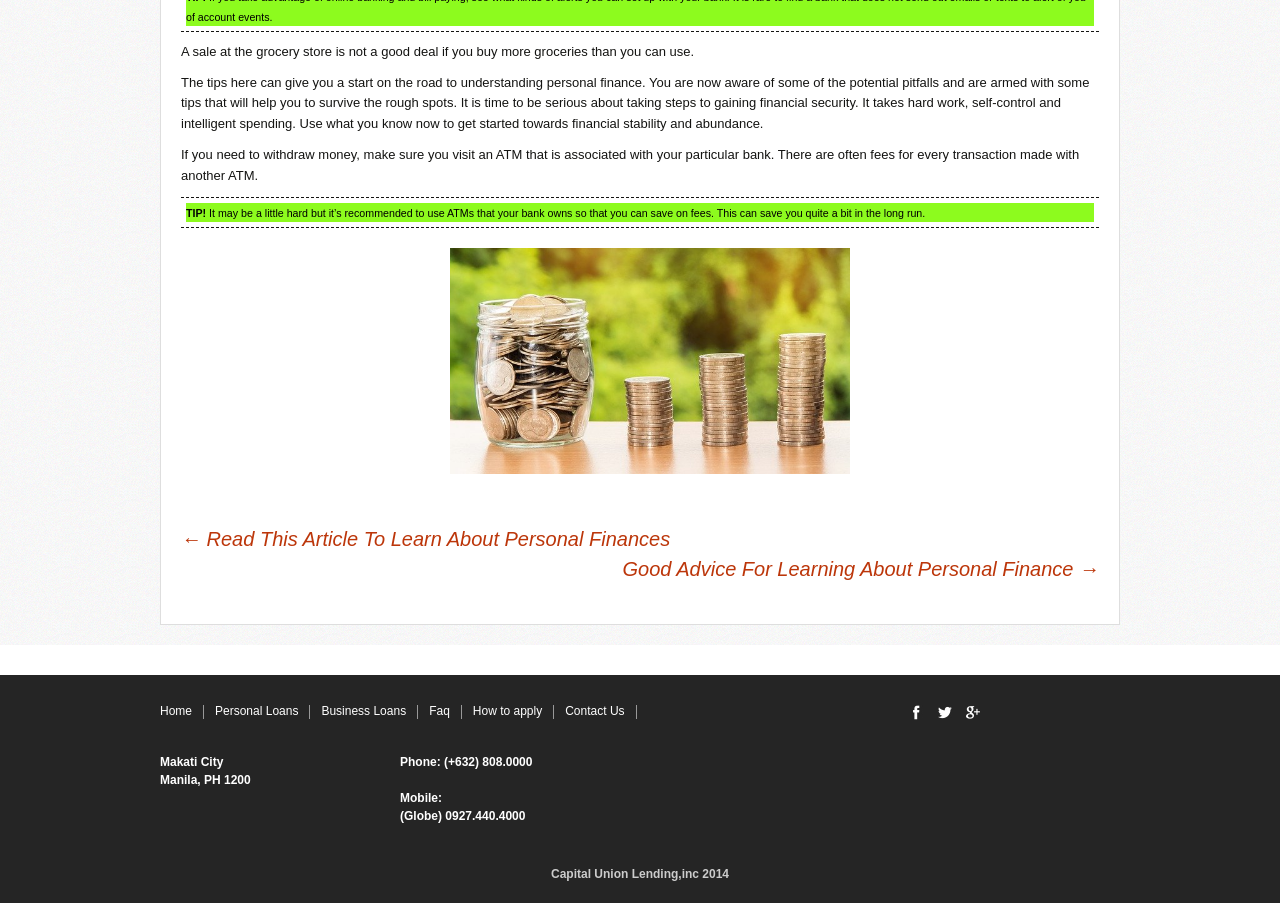What are the available loan options?
Look at the image and respond to the question as thoroughly as possible.

The available loan options can be inferred from the links in the complementary element at the top of the page, which include 'Personal Loans' and 'Business Loans'.